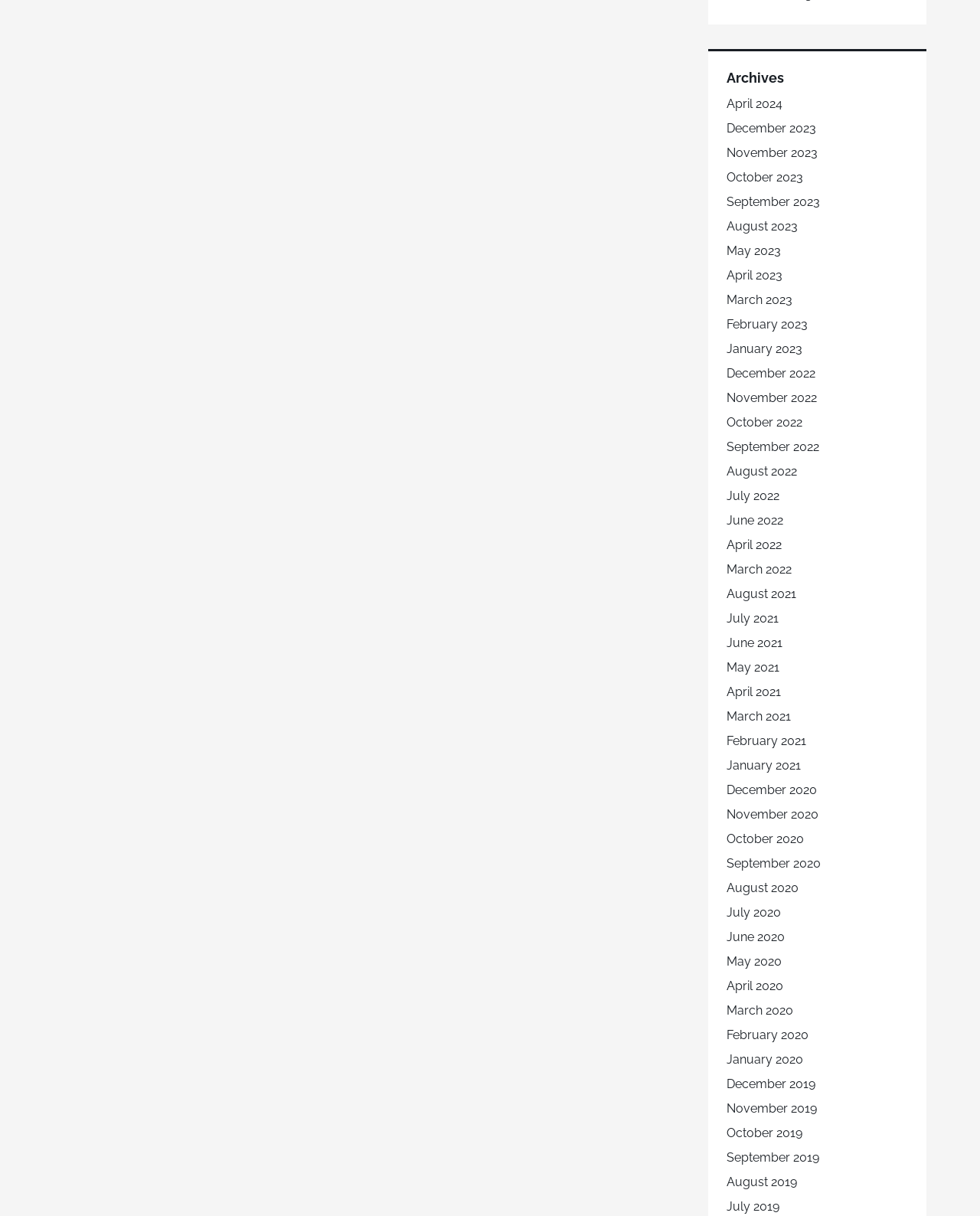Show me the bounding box coordinates of the clickable region to achieve the task as per the instruction: "View archives for April 2024".

[0.741, 0.08, 0.798, 0.092]